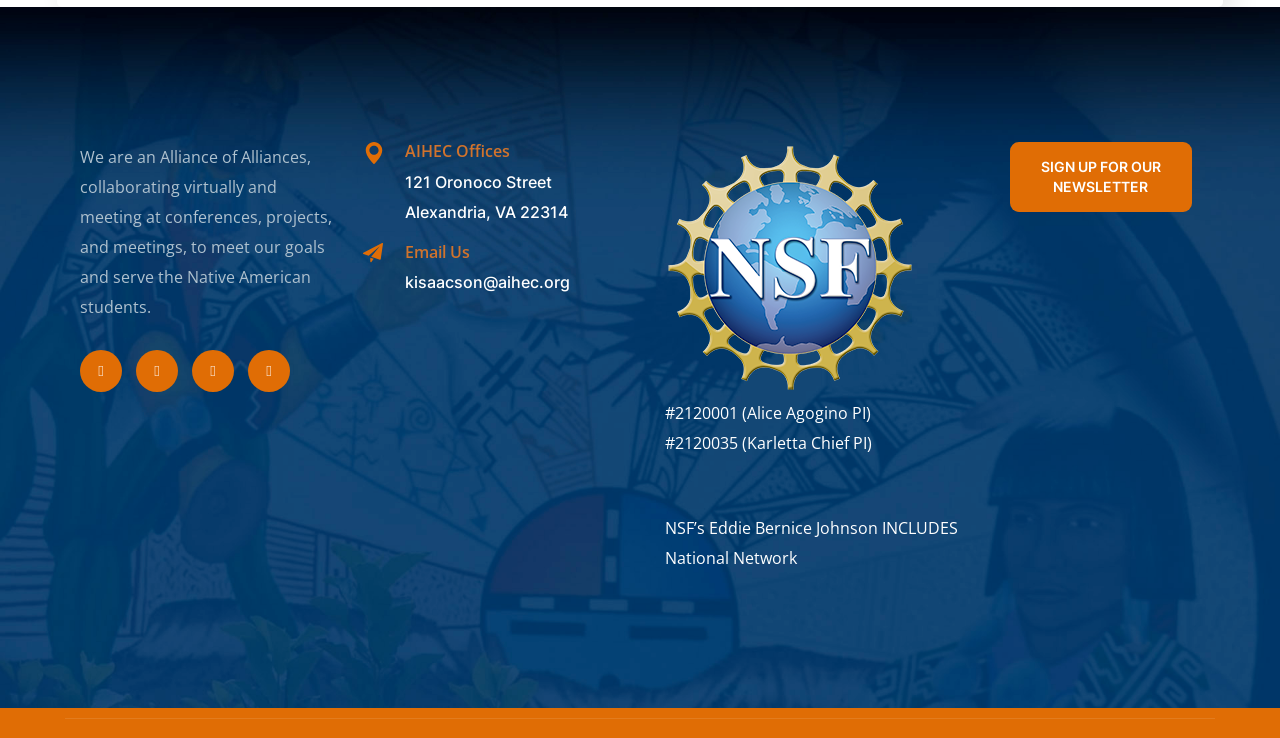Provide a single word or phrase answer to the question: 
What is the purpose of the 'SIGN UP FOR OUR NEWSLETTER' link?

To sign up for the newsletter